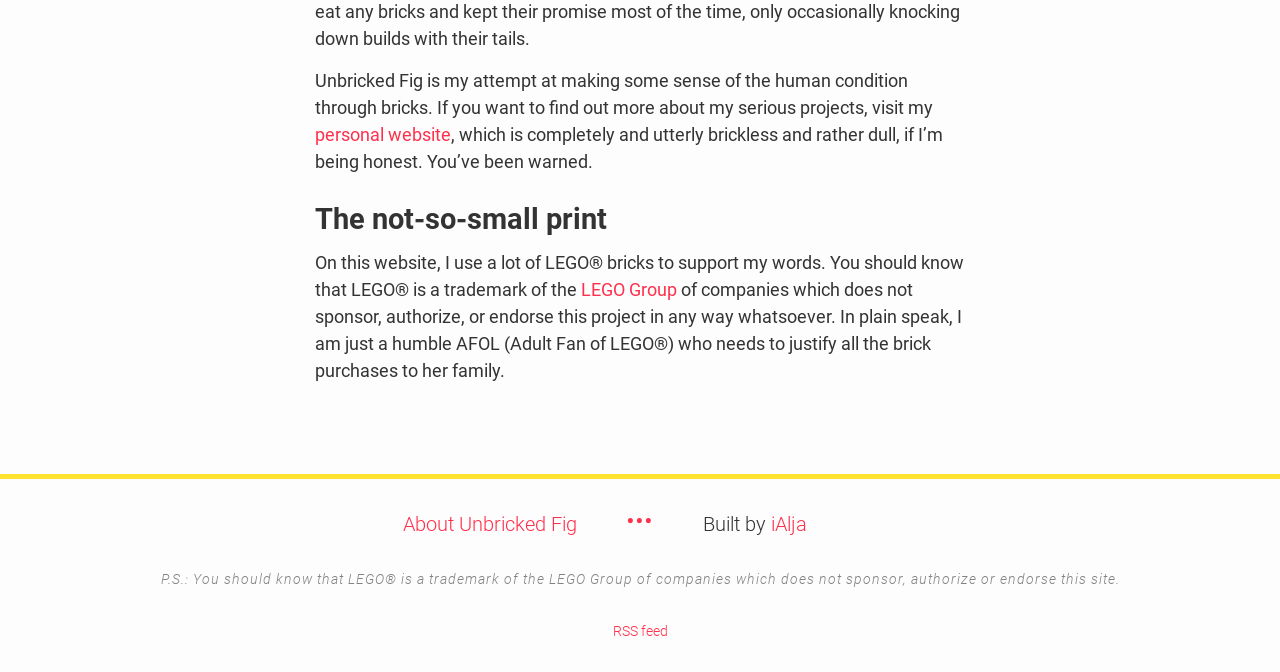Extract the bounding box of the UI element described as: "About Unbricked Fig".

[0.315, 0.761, 0.451, 0.797]